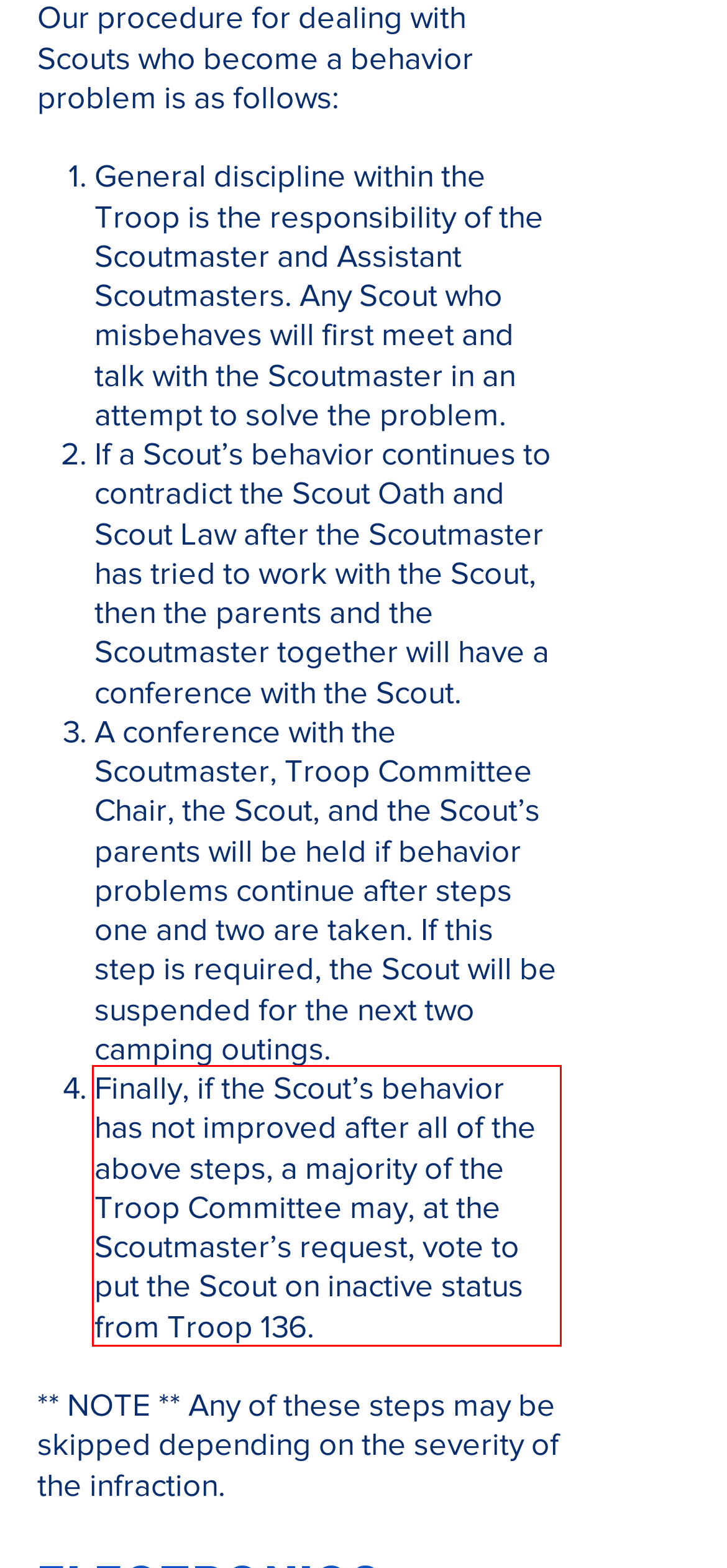Locate the red bounding box in the provided webpage screenshot and use OCR to determine the text content inside it.

Finally, if the Scout’s behavior has not improved after all of the above steps, a majority of the Troop Committee may, at the Scoutmaster’s request, vote to put the Scout on inactive status from Troop 136.